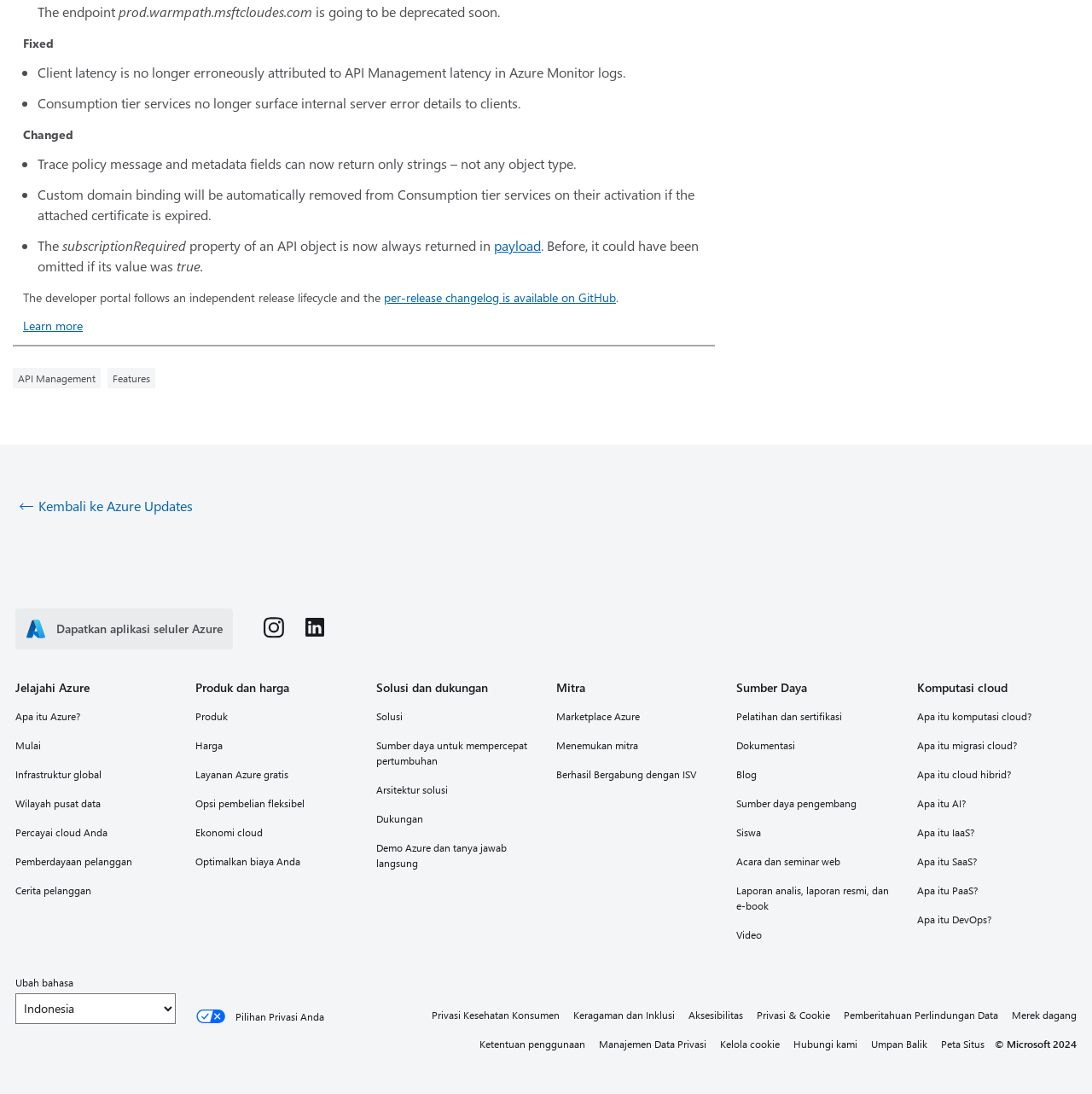Please identify the bounding box coordinates of the element on the webpage that should be clicked to follow this instruction: "Get Azure mobile app". The bounding box coordinates should be given as four float numbers between 0 and 1, formatted as [left, top, right, bottom].

[0.014, 0.556, 0.213, 0.594]